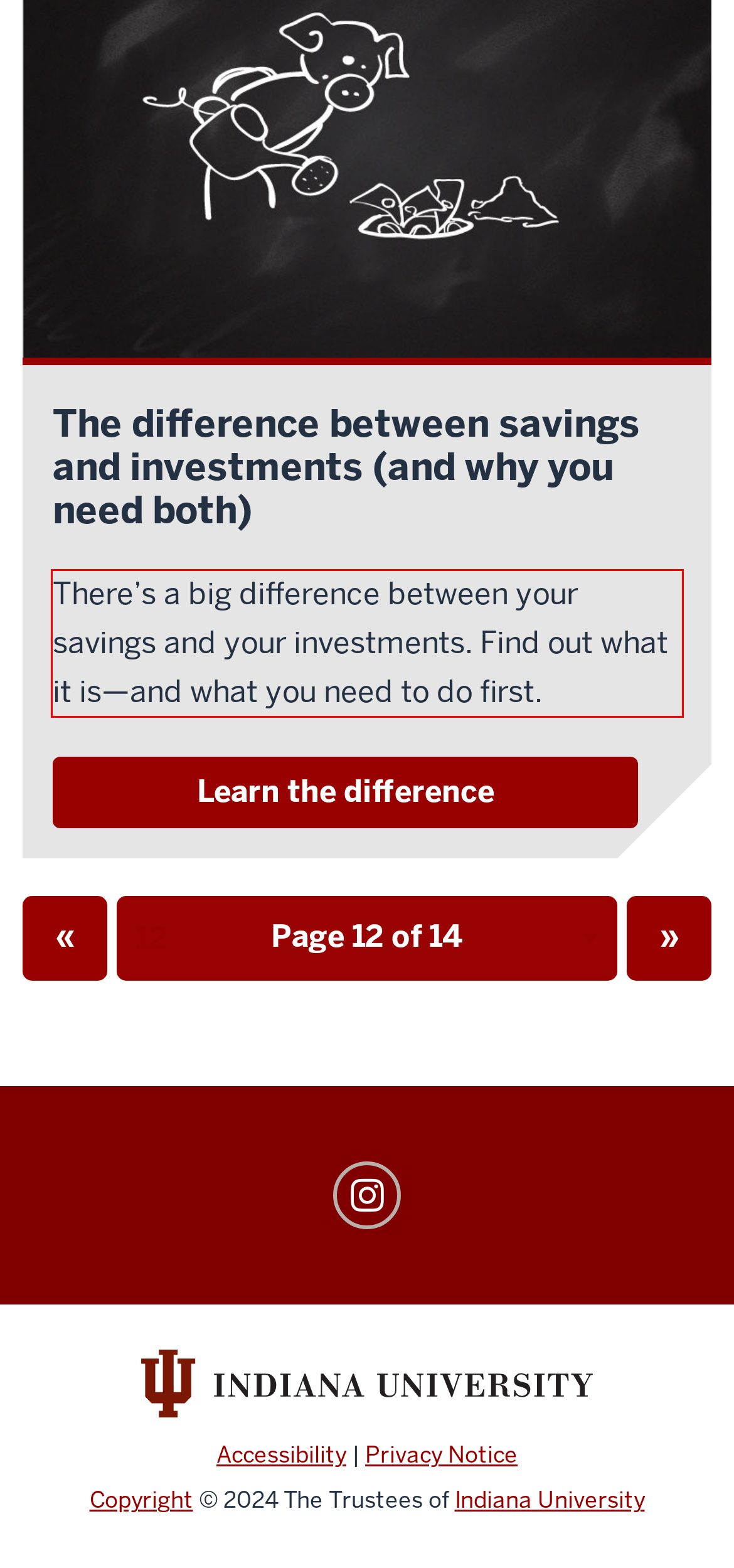Examine the webpage screenshot, find the red bounding box, and extract the text content within this marked area.

There’s a big difference between your savings and your investments. Find out what it is—and what you need to do first.